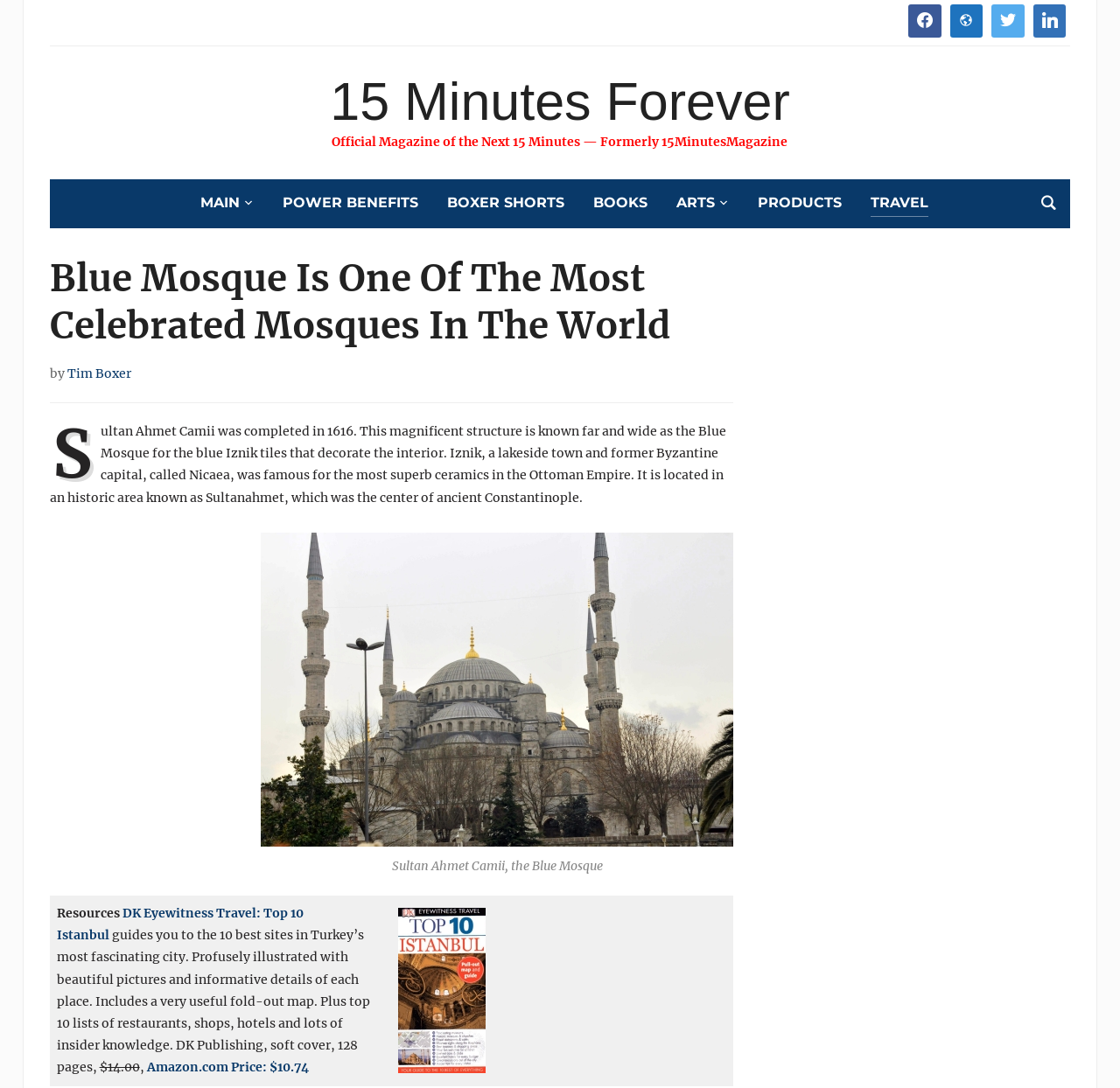What is the price of the book 'DK Eyewitness Travel: Top 10 Istanbul' on Amazon?
Using the image, provide a concise answer in one word or a short phrase.

$10.74